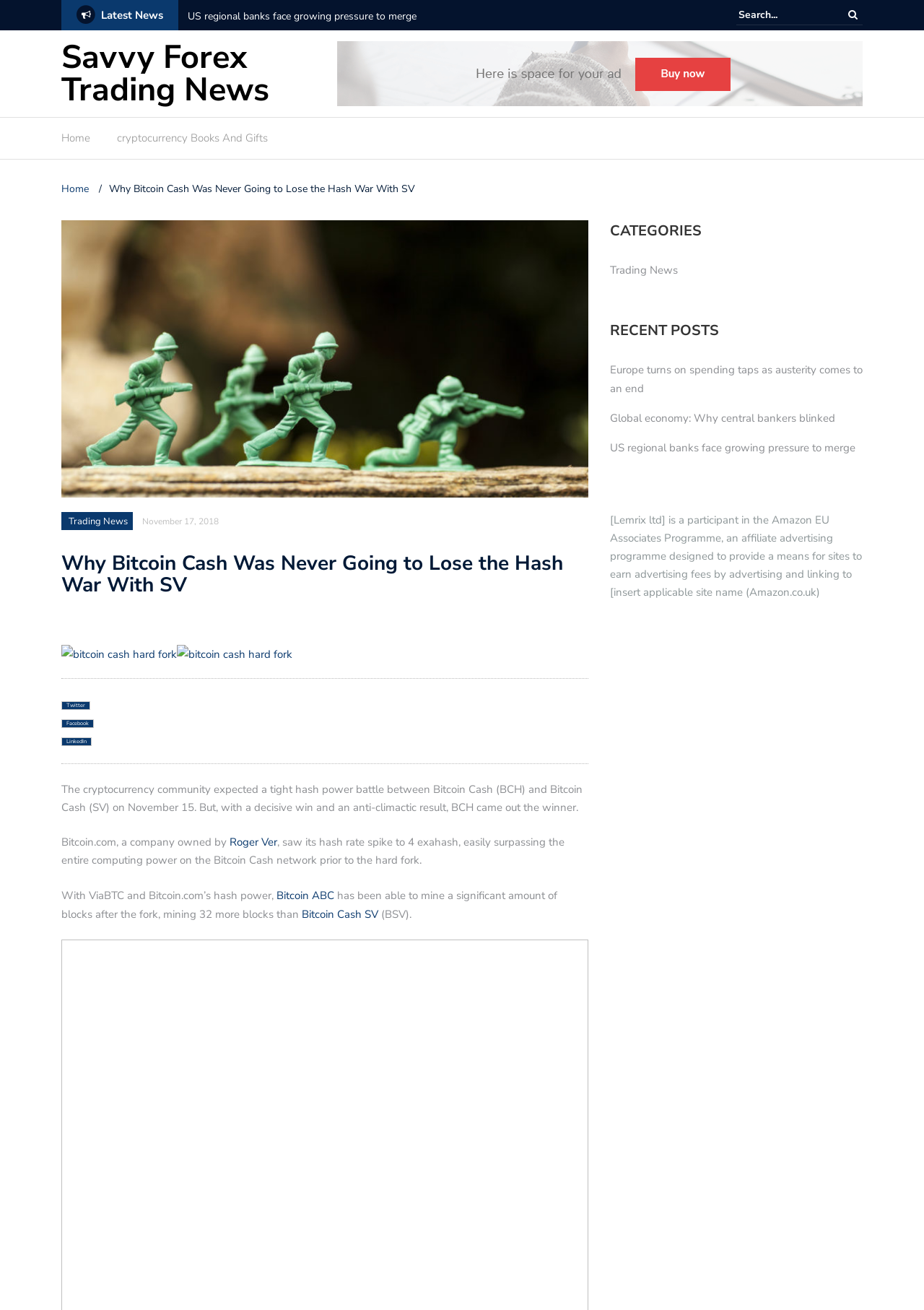Bounding box coordinates are specified in the format (top-left x, top-left y, bottom-right x, bottom-right y). All values are floating point numbers bounded between 0 and 1. Please provide the bounding box coordinate of the region this sentence describes: parent_node: Search for: value="Search"

[0.907, 0.004, 0.939, 0.019]